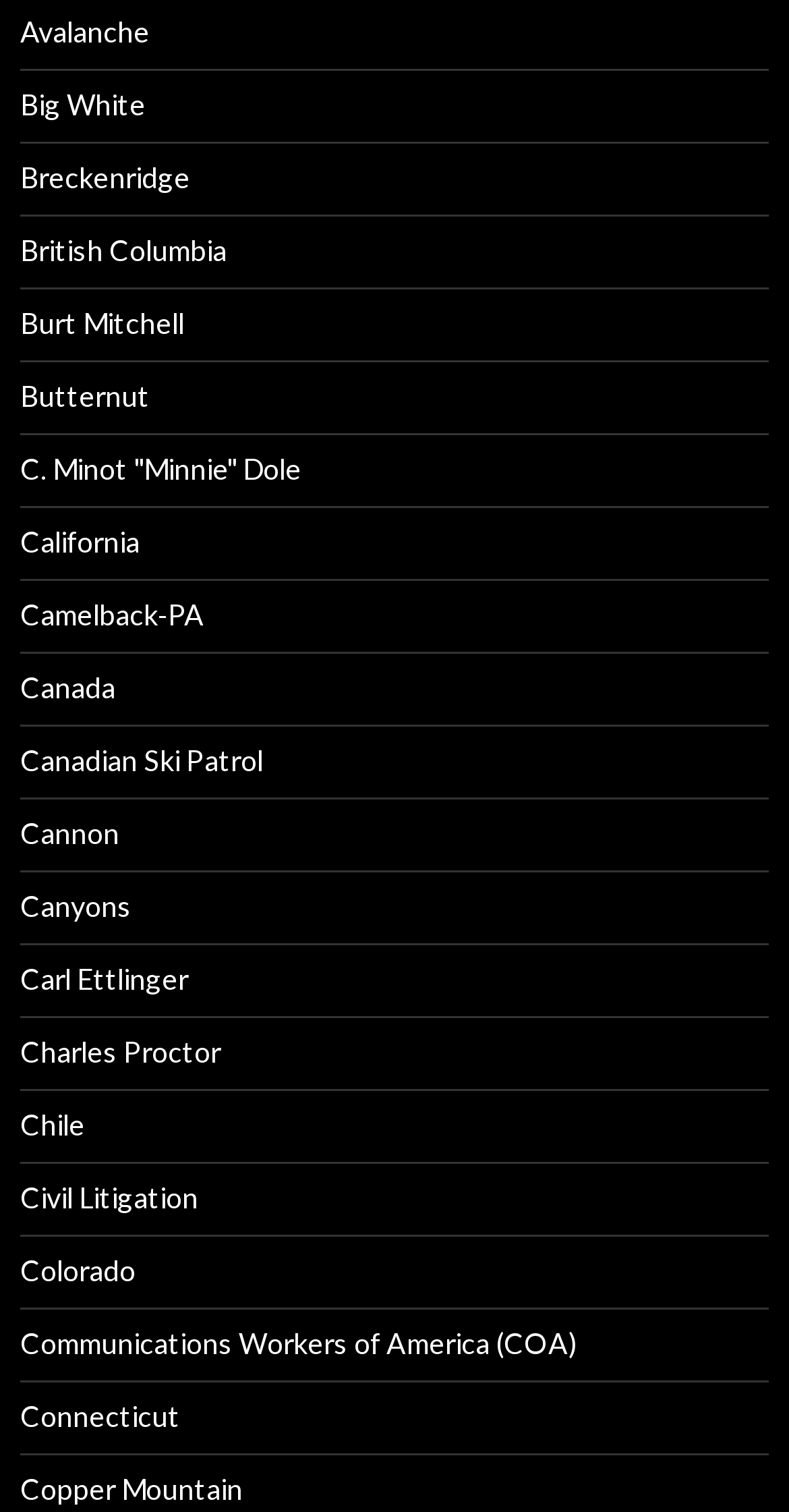Give a concise answer of one word or phrase to the question: 
Is Canada a ski resort?

No